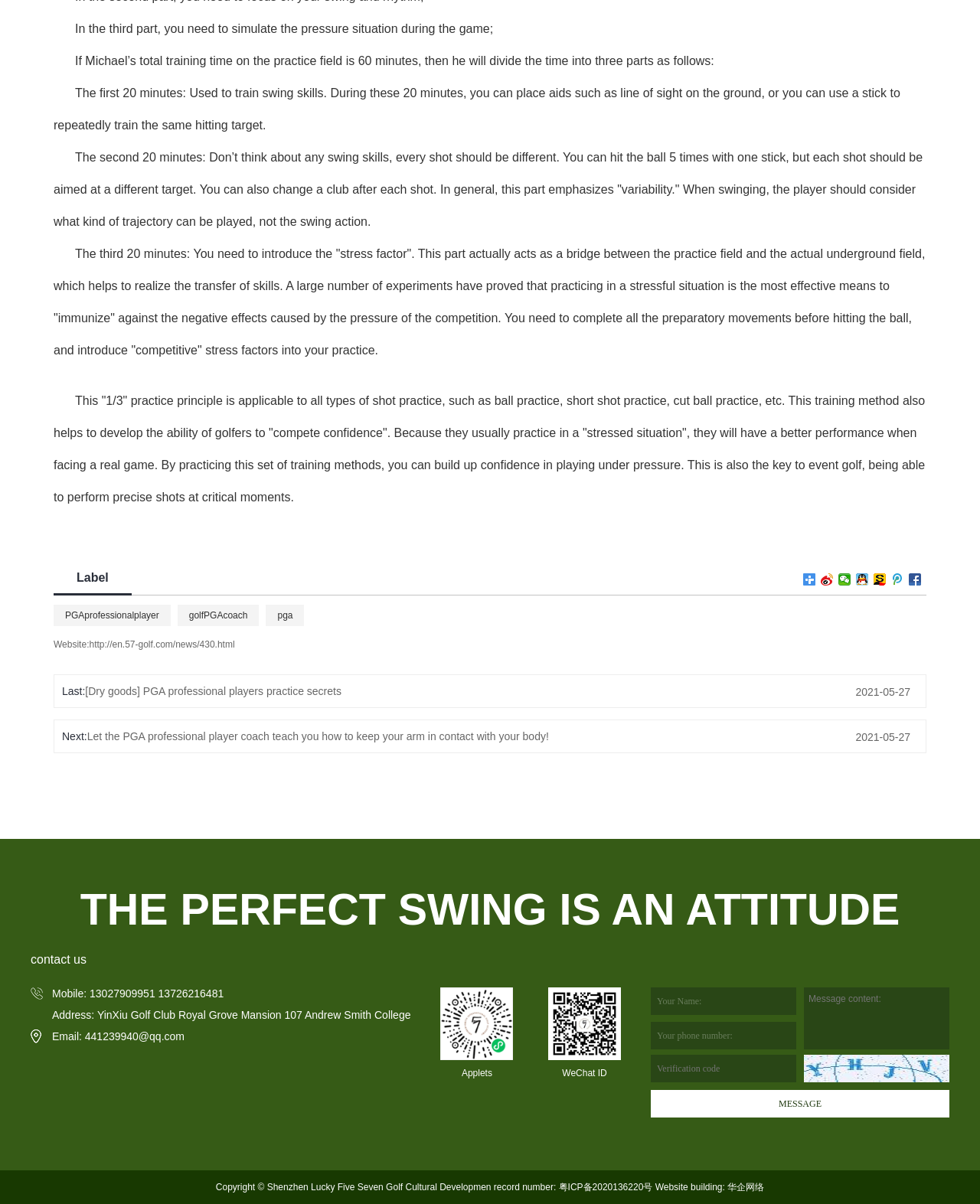Using the provided element description: "name="content" placeholder="Message content:"", identify the bounding box coordinates. The coordinates should be four floats between 0 and 1 in the order [left, top, right, bottom].

[0.82, 0.82, 0.969, 0.871]